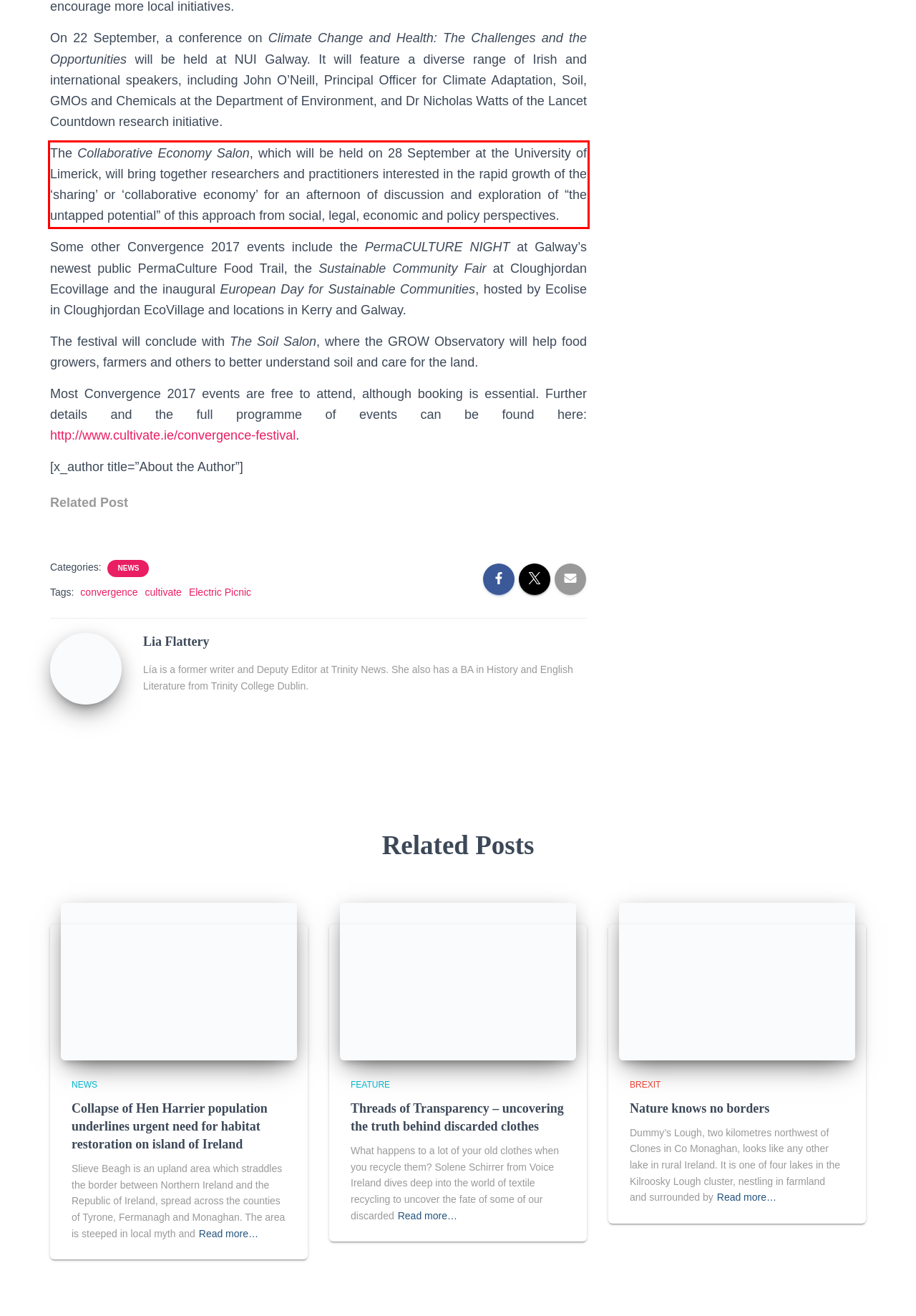View the screenshot of the webpage and identify the UI element surrounded by a red bounding box. Extract the text contained within this red bounding box.

The Collaborative Economy Salon, which will be held on 28 September at the University of Limerick, will bring together researchers and practitioners interested in the rapid growth of the ‘sharing’ or ‘collaborative economy’ for an afternoon of discussion and exploration of “the untapped potential” of this approach from social, legal, economic and policy perspectives.